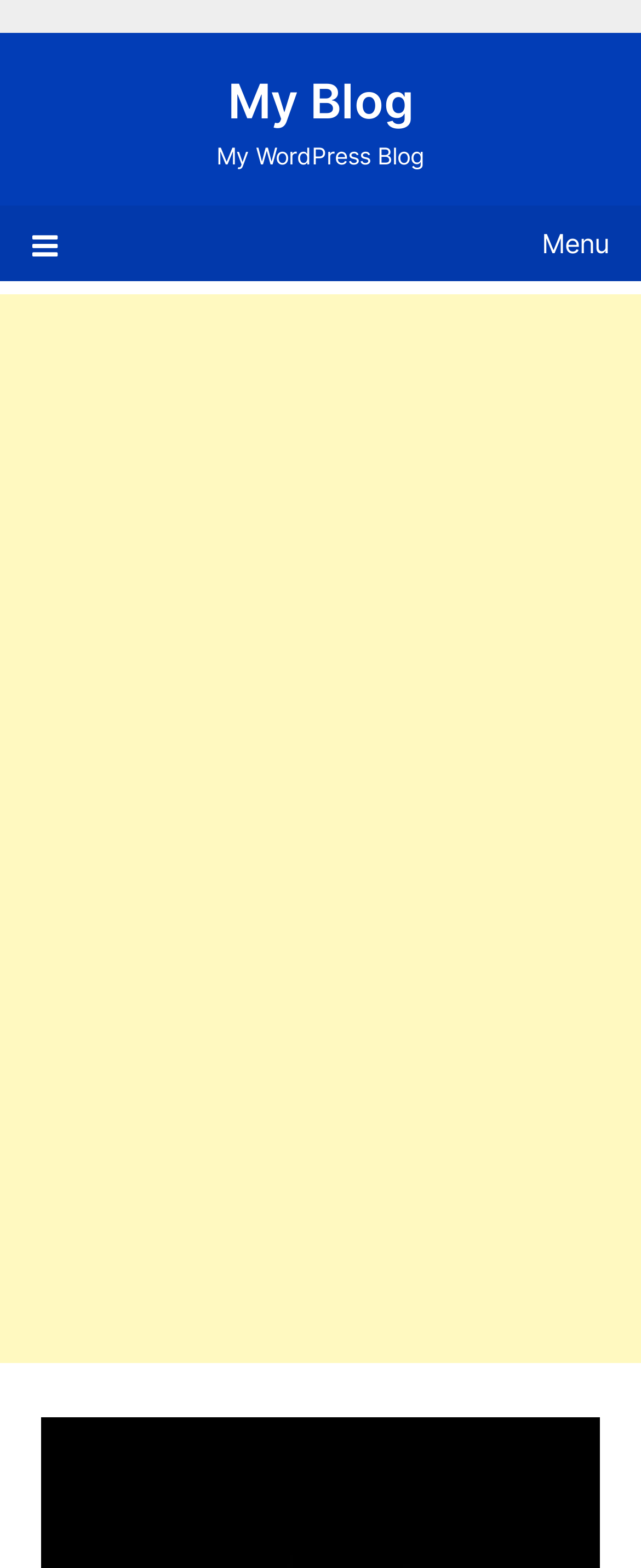Using the elements shown in the image, answer the question comprehensively: What is the name of the blog?

I found the answer by looking at the static text element 'My WordPress Blog' which is a child of the root element 'Energy Revolution - My Blog'.